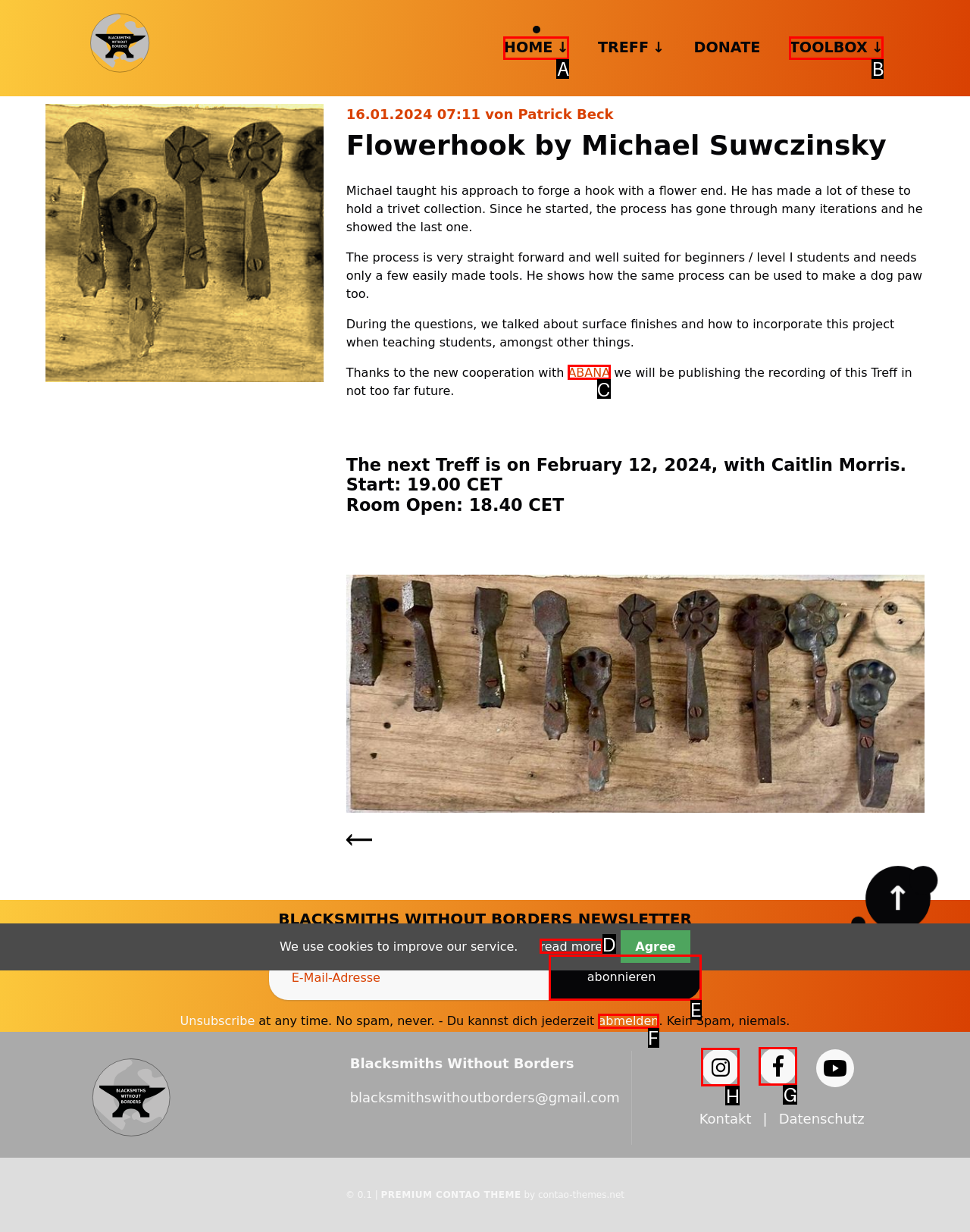Specify which UI element should be clicked to accomplish the task: Read the quote about freedom. Answer with the letter of the correct choice.

None